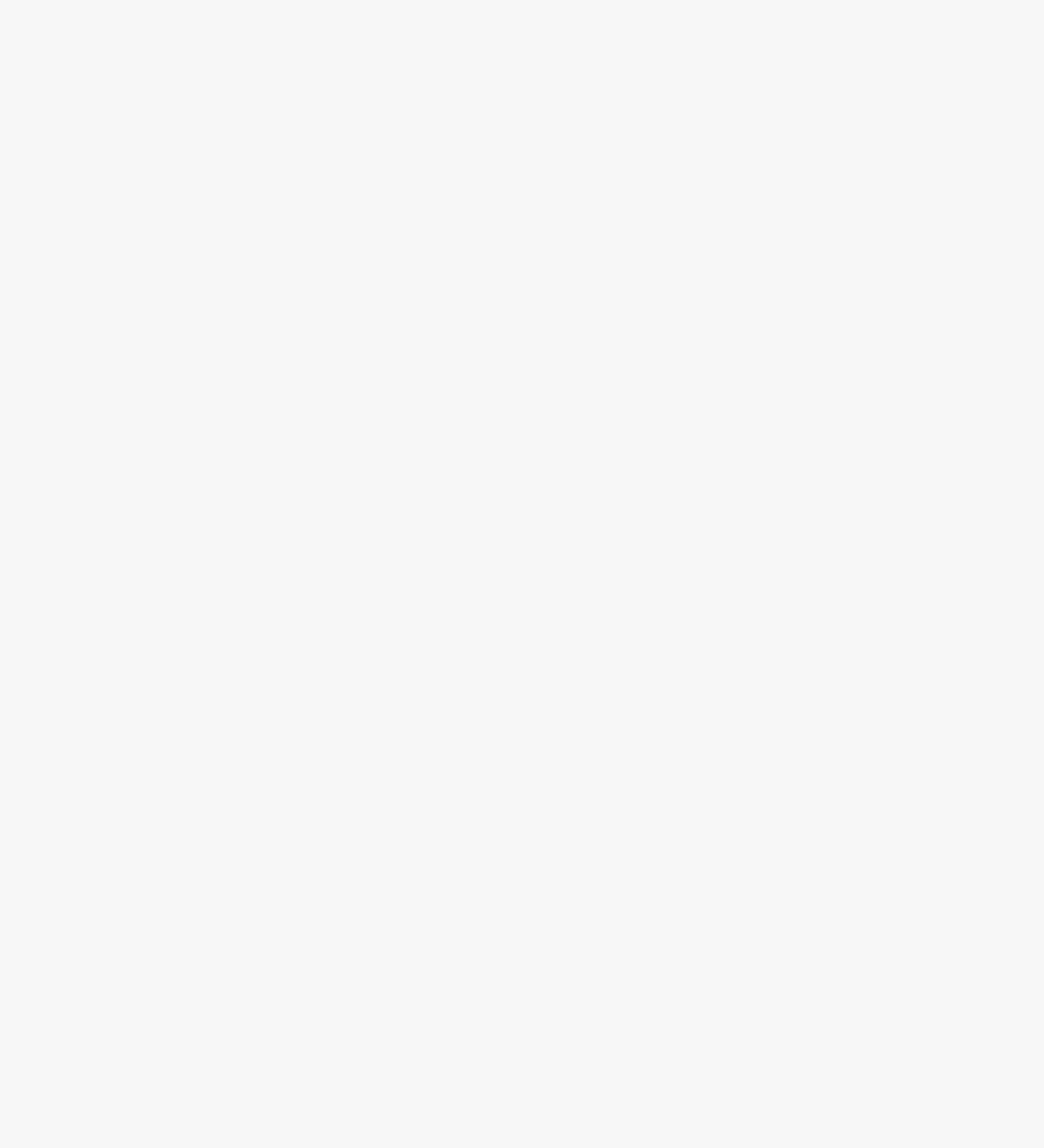Show the bounding box coordinates for the HTML element described as: "TUPortal".

[0.148, 0.868, 0.196, 0.879]